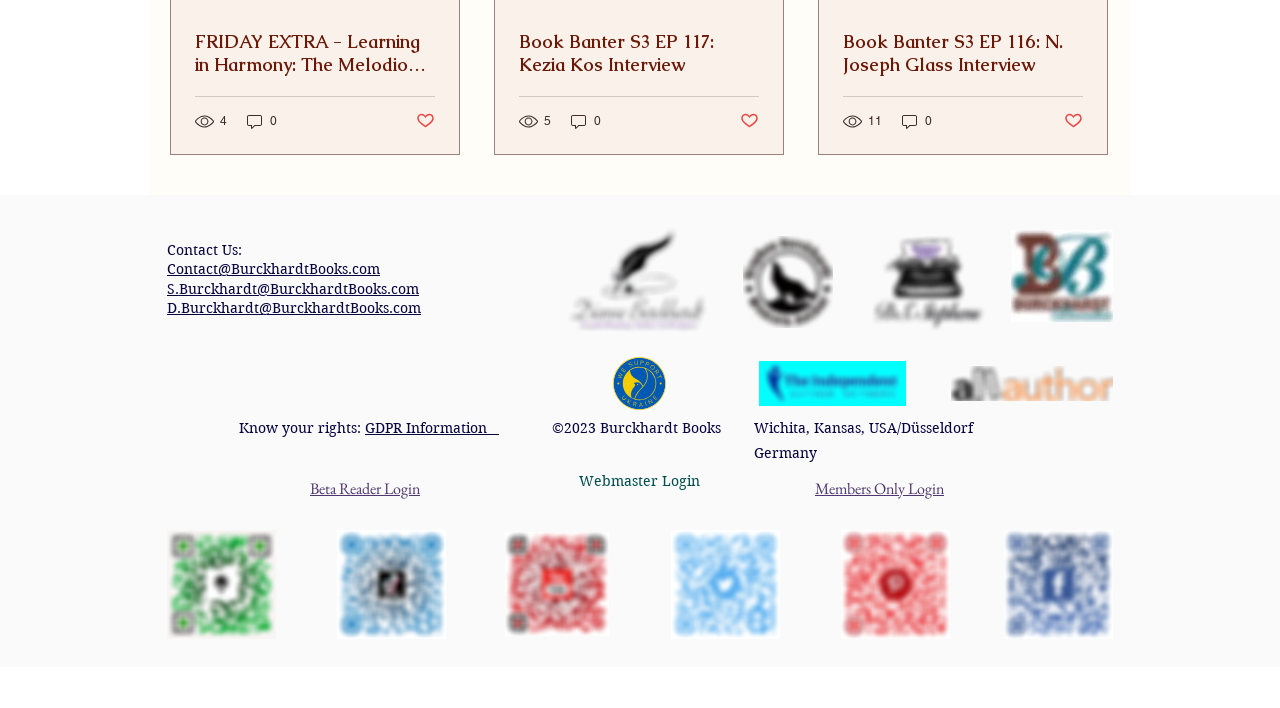Locate the bounding box coordinates of the region to be clicked to comply with the following instruction: "Read 'proper maintenance'". The coordinates must be four float numbers between 0 and 1, in the form [left, top, right, bottom].

None